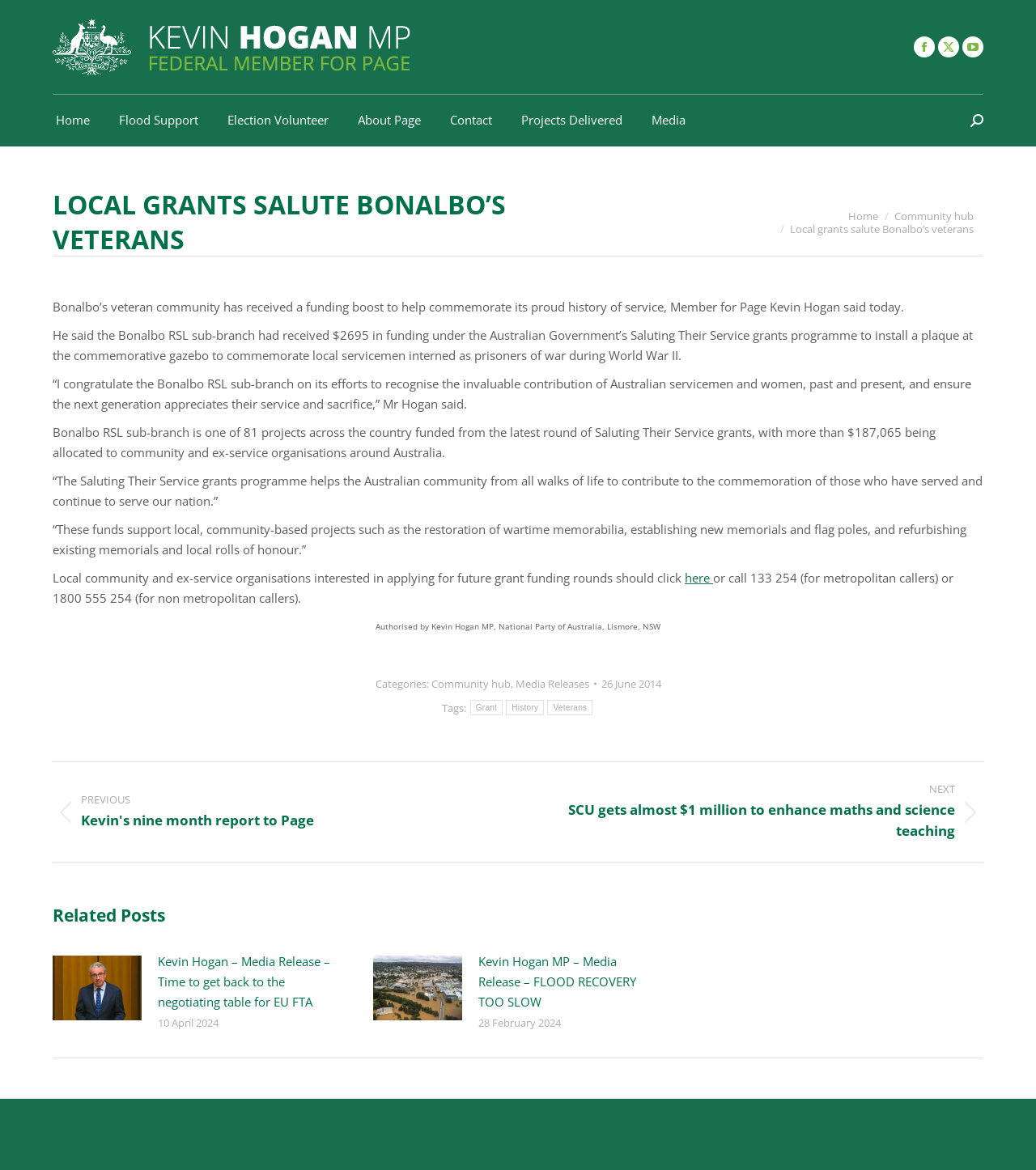Give an in-depth explanation of the webpage layout and content.

This webpage is about a news article titled "Local grants salute Bonalbo's veterans" by Kevin Hogan MP. At the top of the page, there is a header section with a link to Kevin Hogan MP's Facebook page, X page, and YouTube page, as well as a search bar. Below the header, there is a navigation menu with links to Home, Flood Support, Election Volunteer, About Page, Contact, Projects Delivered, and Media.

The main content of the page is an article about Bonalbo's veteran community receiving a funding boost to commemorate its proud history of service. The article is divided into several paragraphs, with quotes from Kevin Hogan MP. There are also links to related articles and a section for post navigation, which includes links to previous and next posts.

On the right side of the page, there is a section with links to categories, including Community hub and Media Releases, as well as tags such as Grant, History, and Veterans. Below this section, there is a list of related posts with images and links to the articles.

At the bottom of the page, there is a link to go to the top of the page, as well as a footer section with links to Kevin Hogan MP's social media pages and a copyright notice.